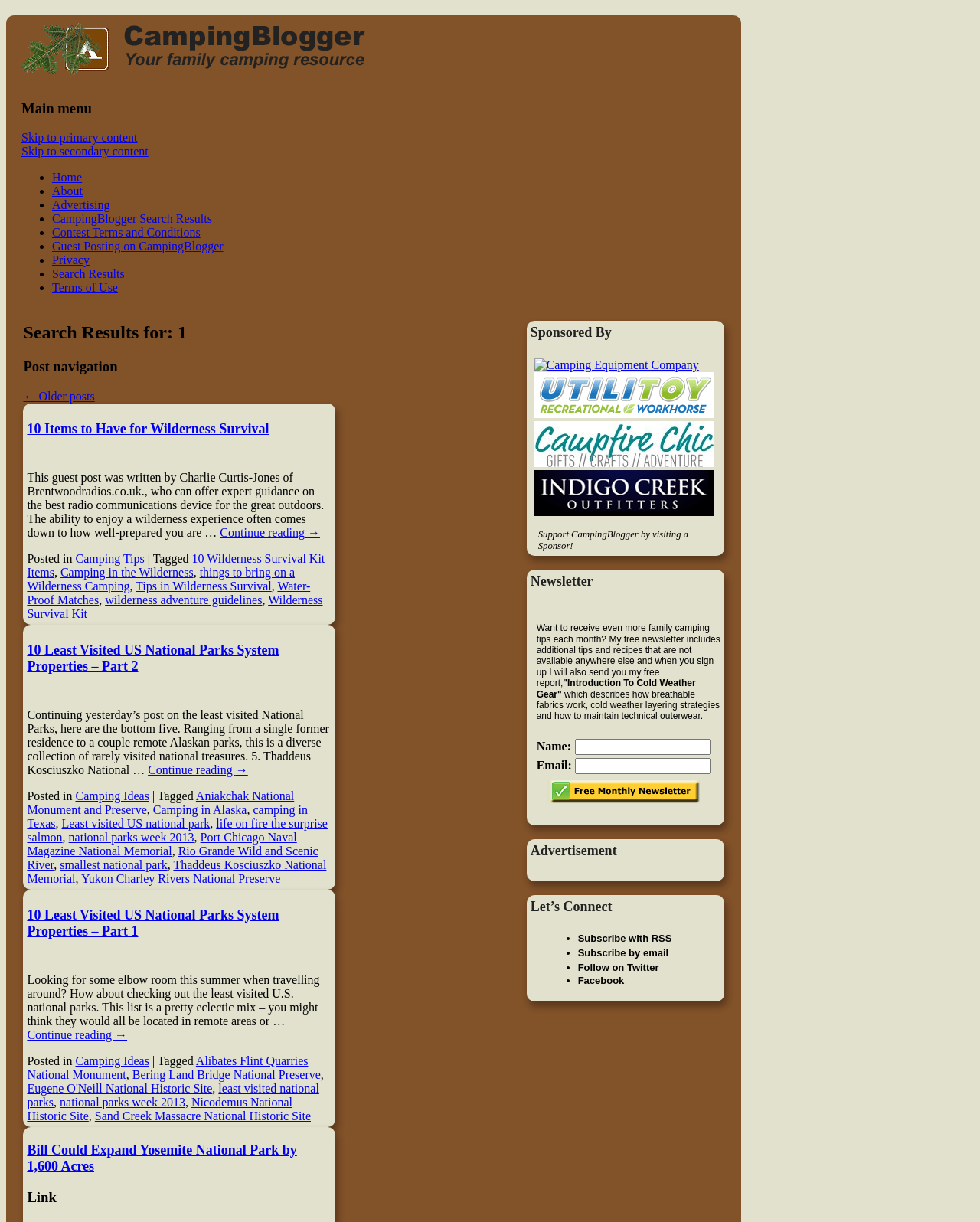Answer the following query concisely with a single word or phrase:
Are there any navigation links on the webpage?

Yes